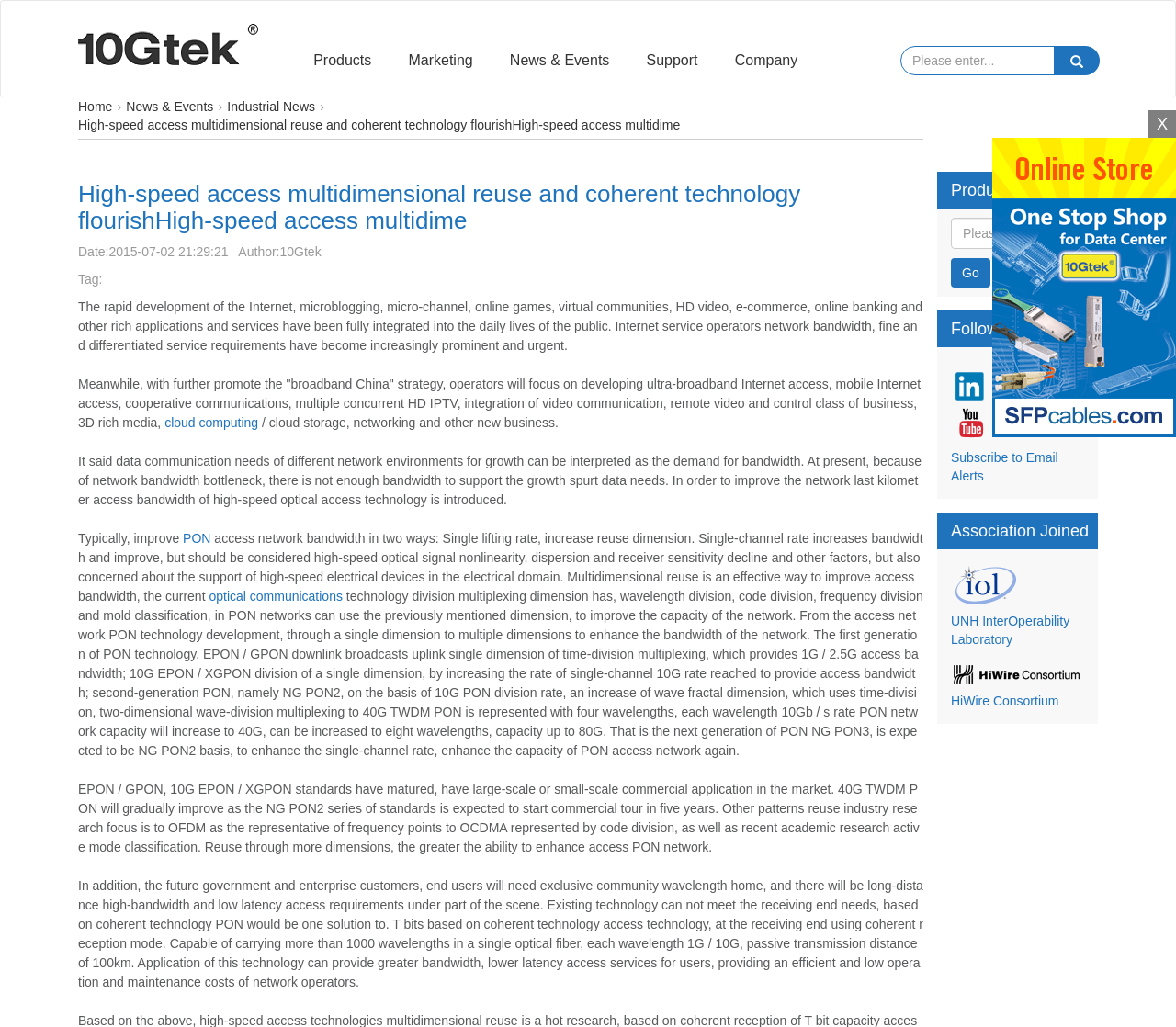Determine the bounding box coordinates for the area you should click to complete the following instruction: "Click on the 'ACTIZEET Pure Shilajit 40 Grams' link".

None